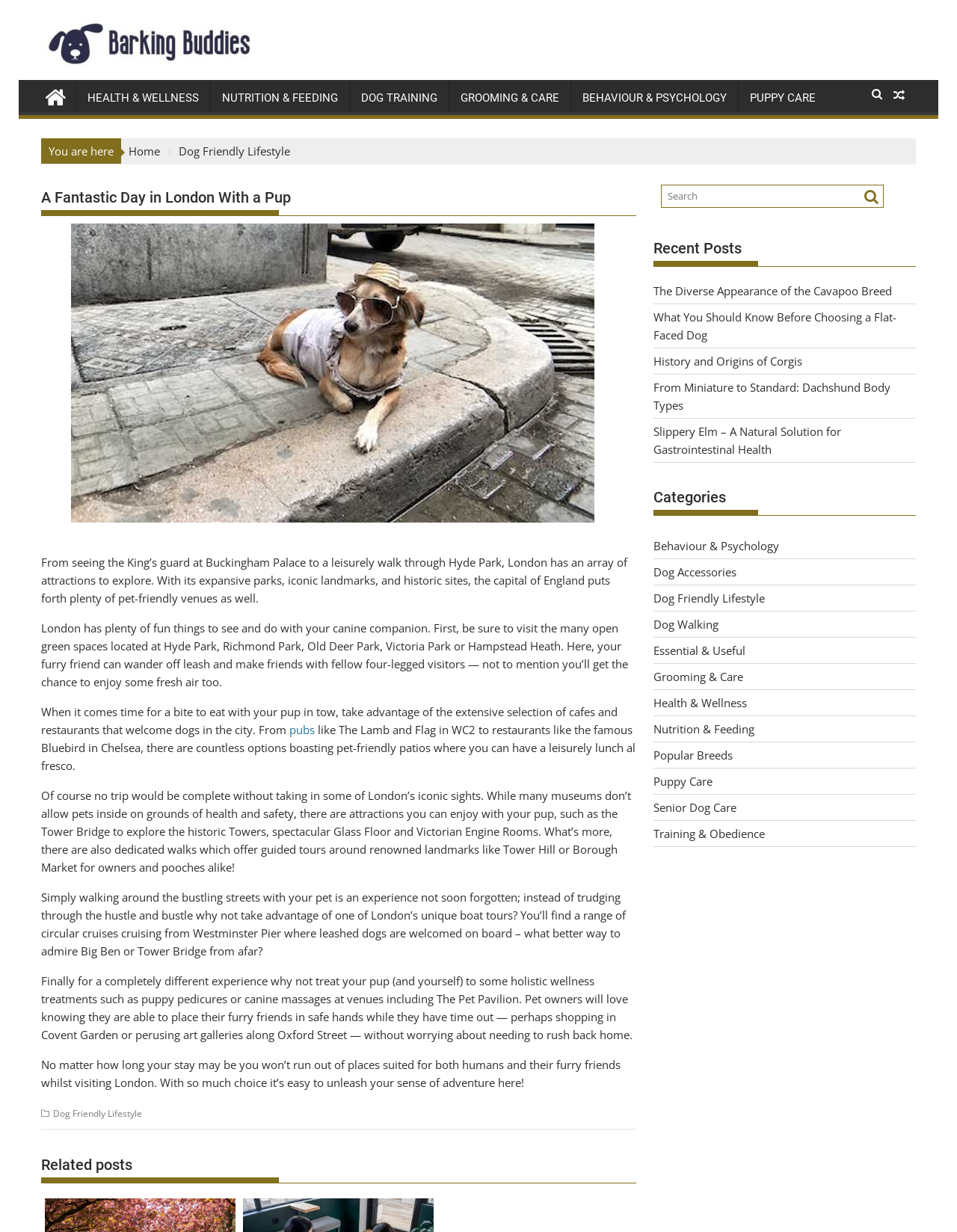Write a detailed summary of the webpage.

This webpage is about exploring London with a pup, specifically highlighting pet-friendly venues and activities. At the top, there is a header section with a logo and a navigation menu featuring various categories such as "HEALTH & WELLNESS", "NUTRITION & FEEDING", and "DOG TRAINING". Below the header, there is a breadcrumb trail indicating the current page's location within the website.

The main content area is divided into two sections. On the left, there is an article with a heading "A Fantastic Day in London With a Pup" and a figure featuring an image of a dog in London. The article describes various pet-friendly attractions and activities in London, including visiting open green spaces, dining at dog-friendly cafes and restaurants, and taking in iconic sights like Tower Bridge. The text is divided into several paragraphs, each discussing a different aspect of exploring London with a pup.

On the right side of the page, there is a complementary section featuring a search bar, a "Recent Posts" section with links to several articles, and a "Categories" section with links to various topics related to dogs, such as behavior, grooming, and nutrition.

At the bottom of the page, there is a footer section with a link to "Dog Friendly Lifestyle" and a copyright notice. Overall, the webpage is well-organized and easy to navigate, with a clear focus on providing information and resources for dog owners who want to explore London with their pets.